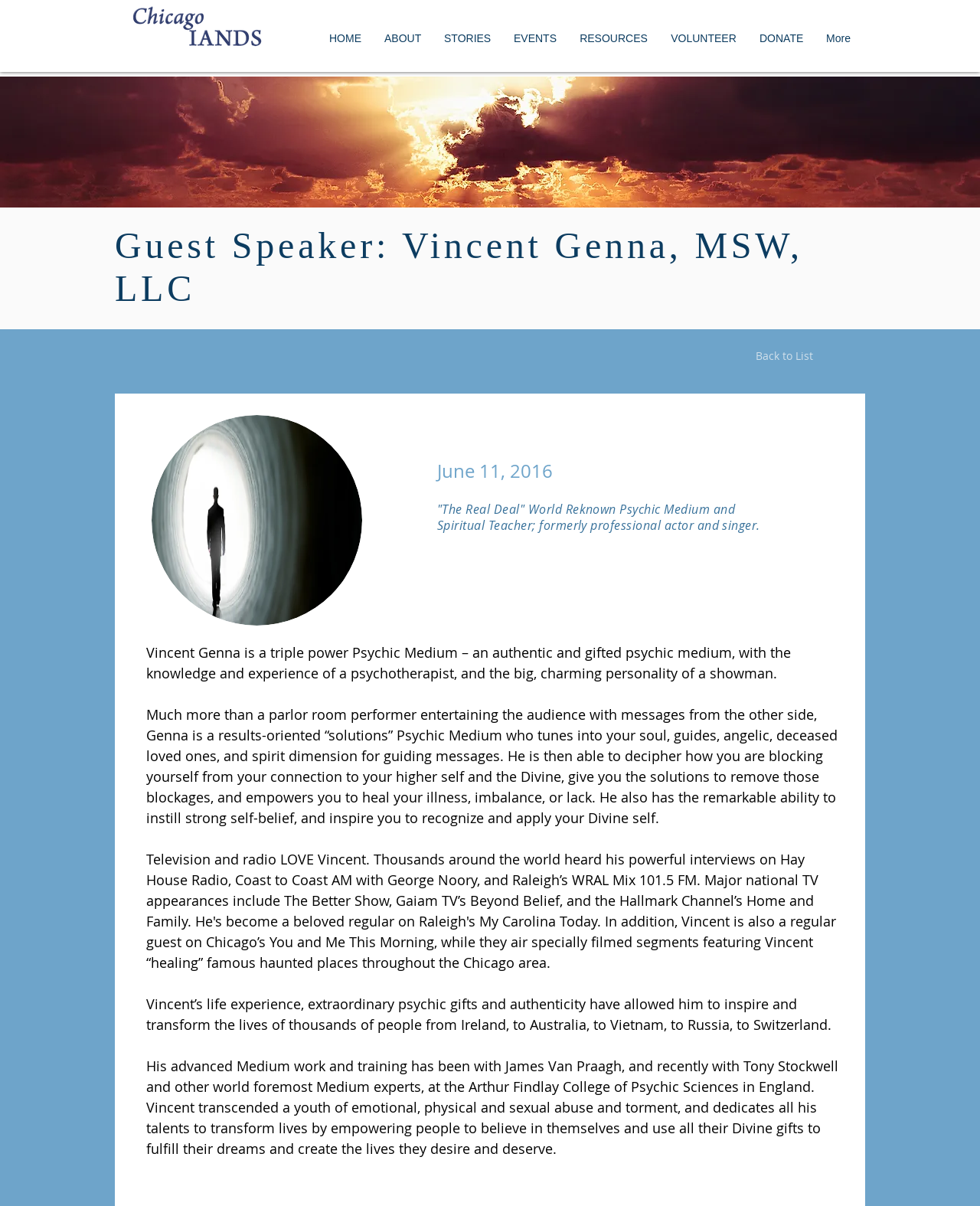Identify the bounding box coordinates for the UI element described as follows: "ABOUT". Ensure the coordinates are four float numbers between 0 and 1, formatted as [left, top, right, bottom].

[0.38, 0.025, 0.441, 0.039]